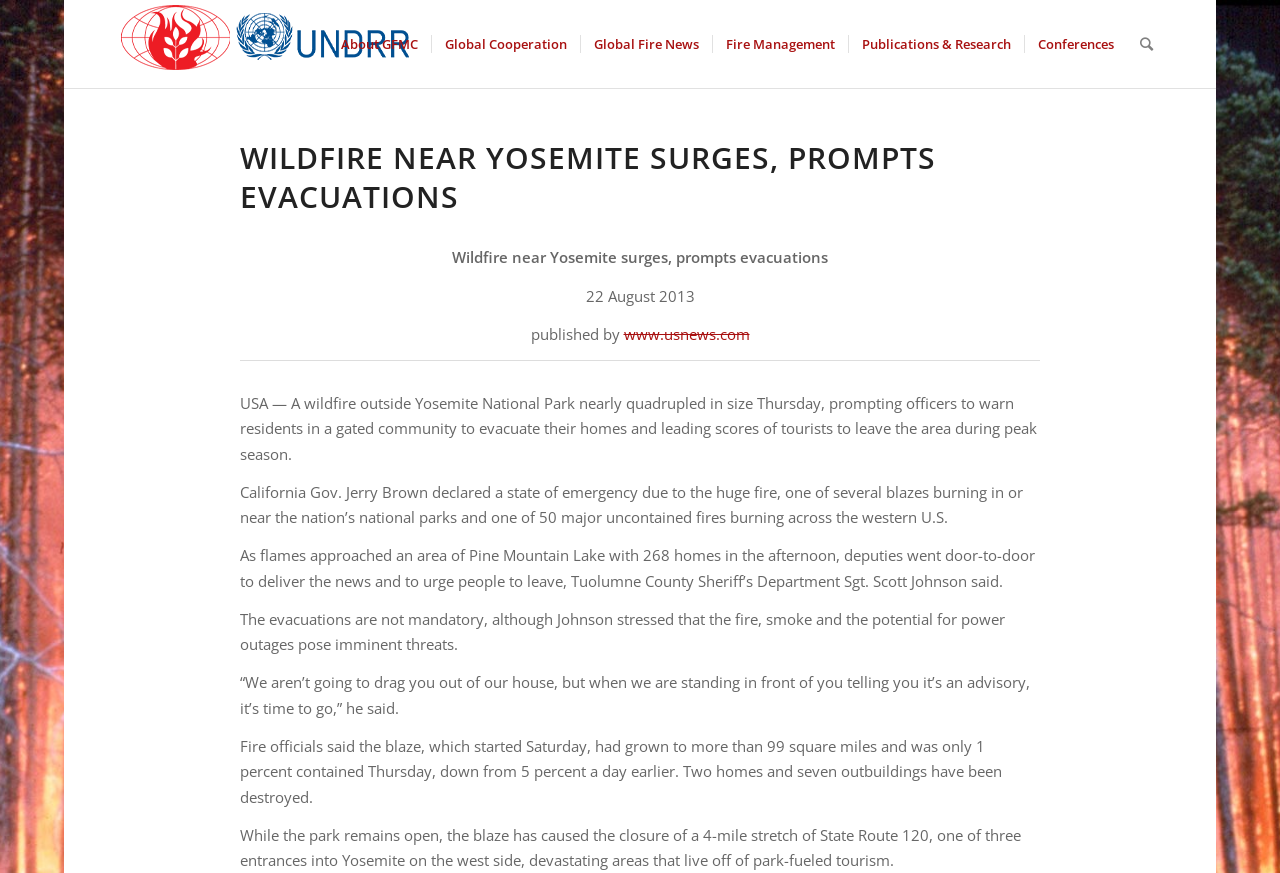What is the name of the governor mentioned?
Carefully examine the image and provide a detailed answer to the question.

The article states 'California Gov. Jerry Brown declared a state of emergency due to the huge fire...' which indicates that the governor mentioned is Jerry Brown.